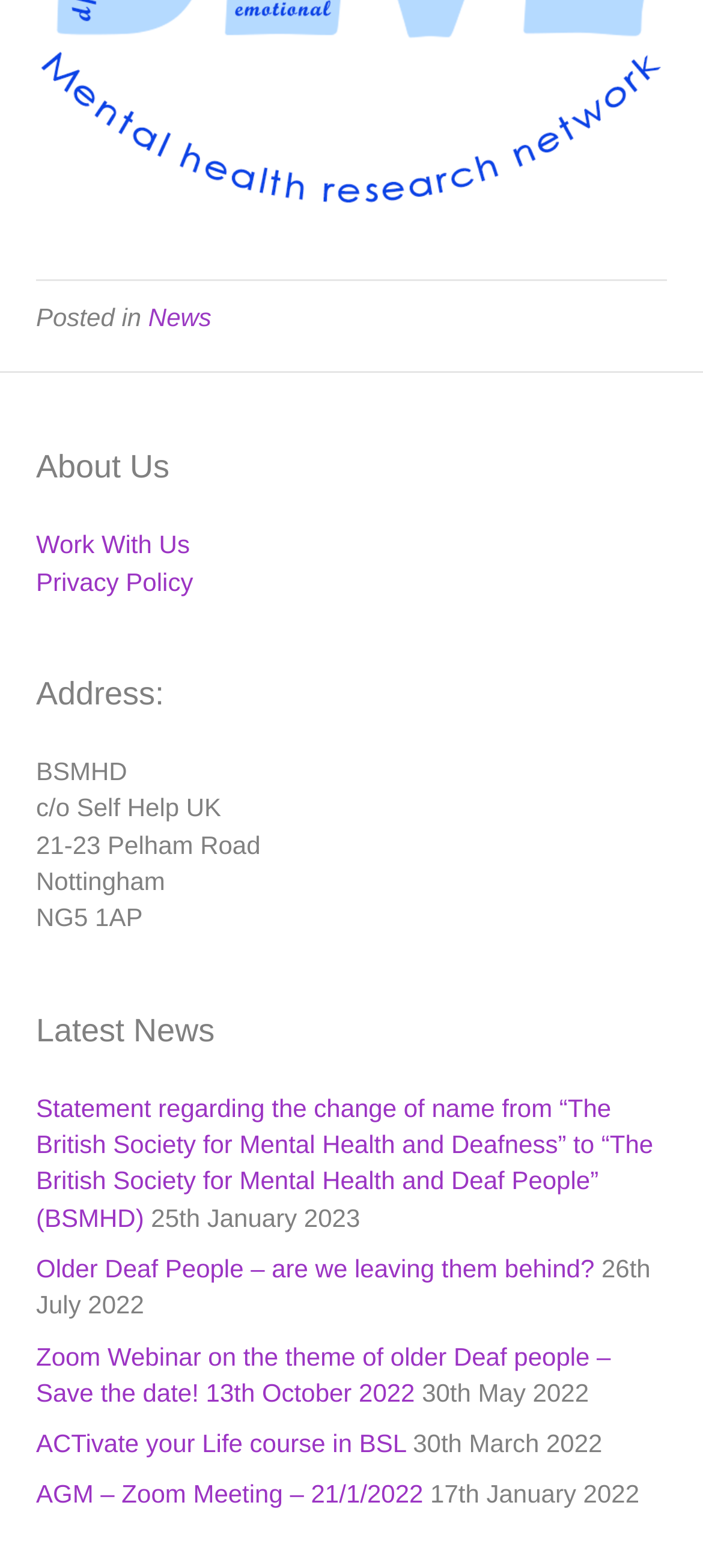What is the date of the latest news article?
Please use the image to deliver a detailed and complete answer.

I found the date of the latest news article by looking at the section with the heading 'Latest News'. The first news article is titled 'Statement regarding the change of name...' and has a date of '25th January 2023'.